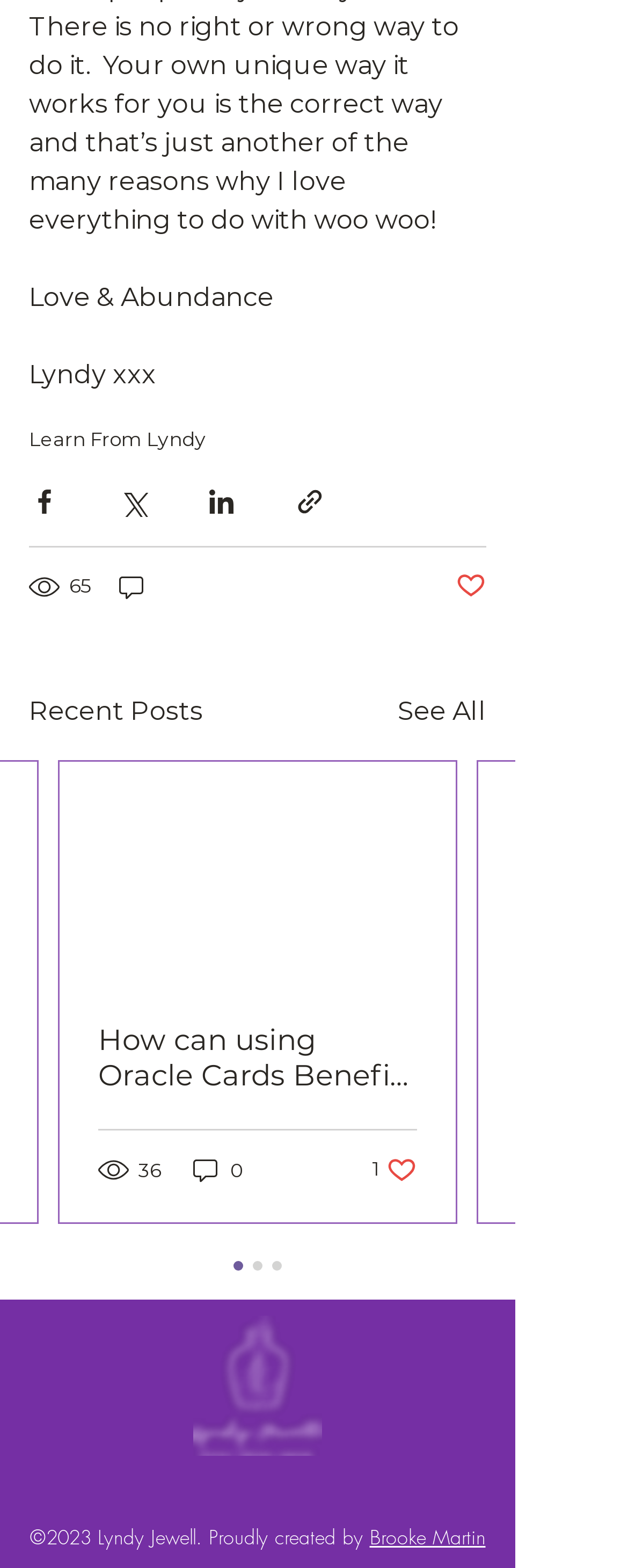Extract the bounding box for the UI element that matches this description: "63".

[0.823, 0.736, 0.928, 0.755]